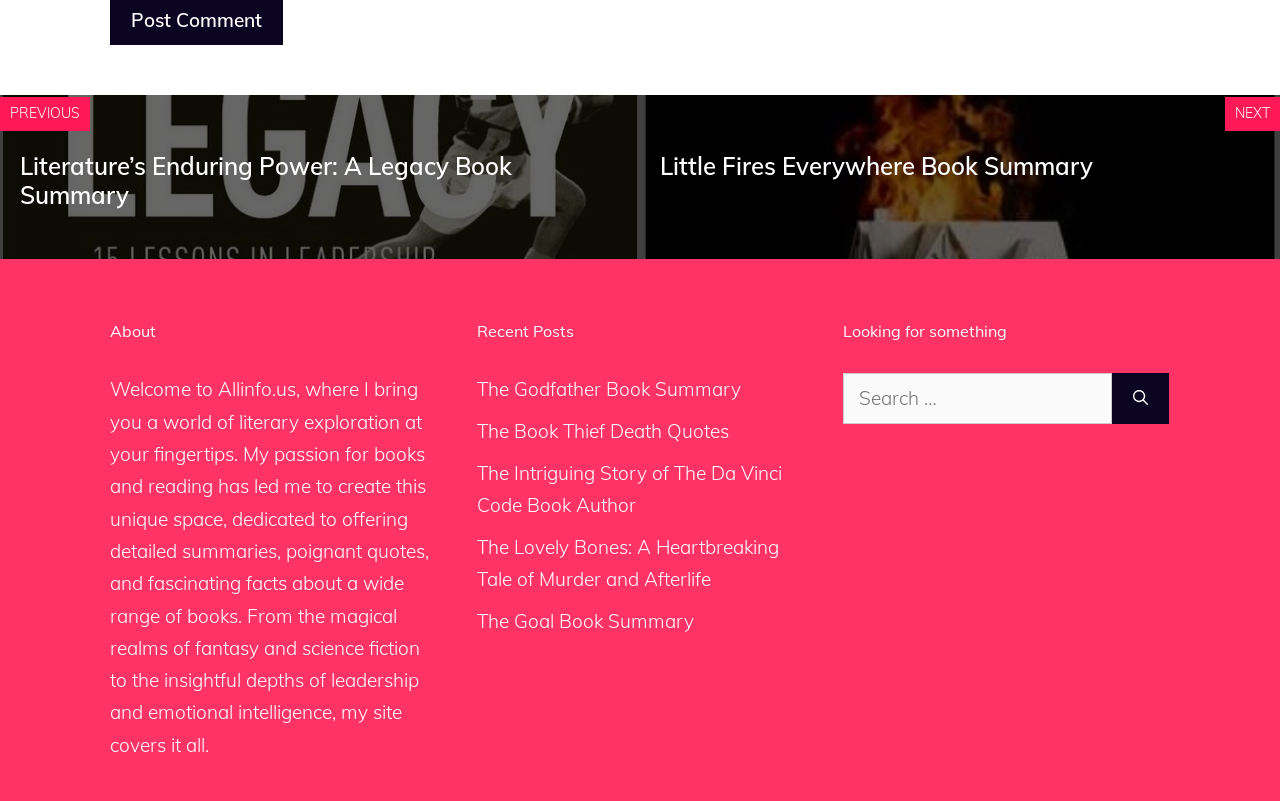Identify the bounding box coordinates of the clickable region required to complete the instruction: "go to The Godfather Book Summary". The coordinates should be given as four float numbers within the range of 0 and 1, i.e., [left, top, right, bottom].

[0.372, 0.471, 0.579, 0.501]